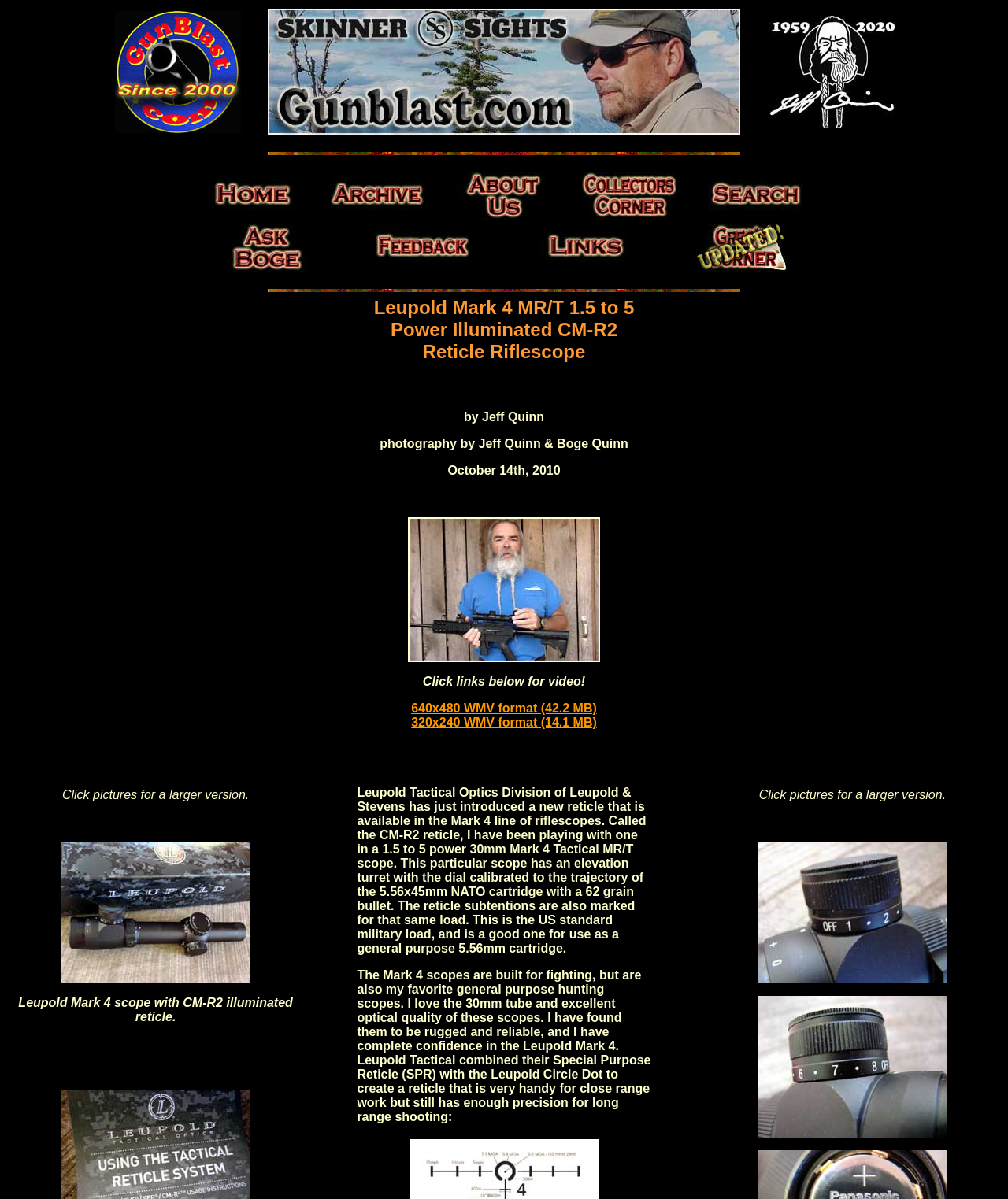Please reply with a single word or brief phrase to the question: 
What is the format of the video?

WMV